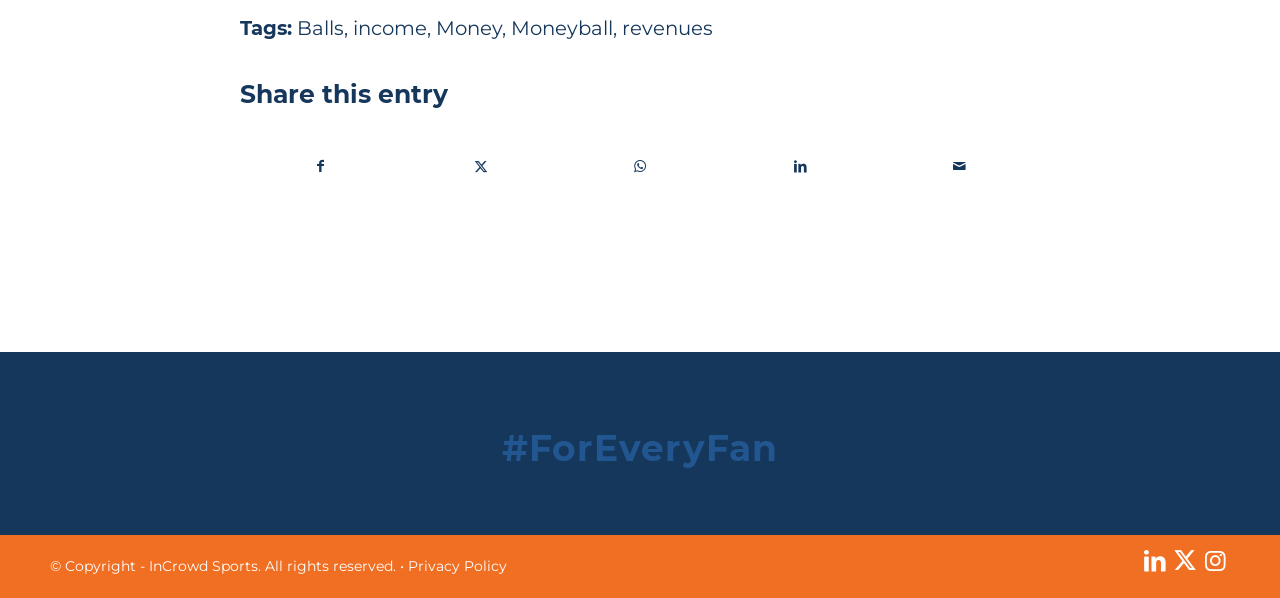Please specify the bounding box coordinates of the region to click in order to perform the following instruction: "Share this entry on Facebook".

[0.188, 0.223, 0.313, 0.335]